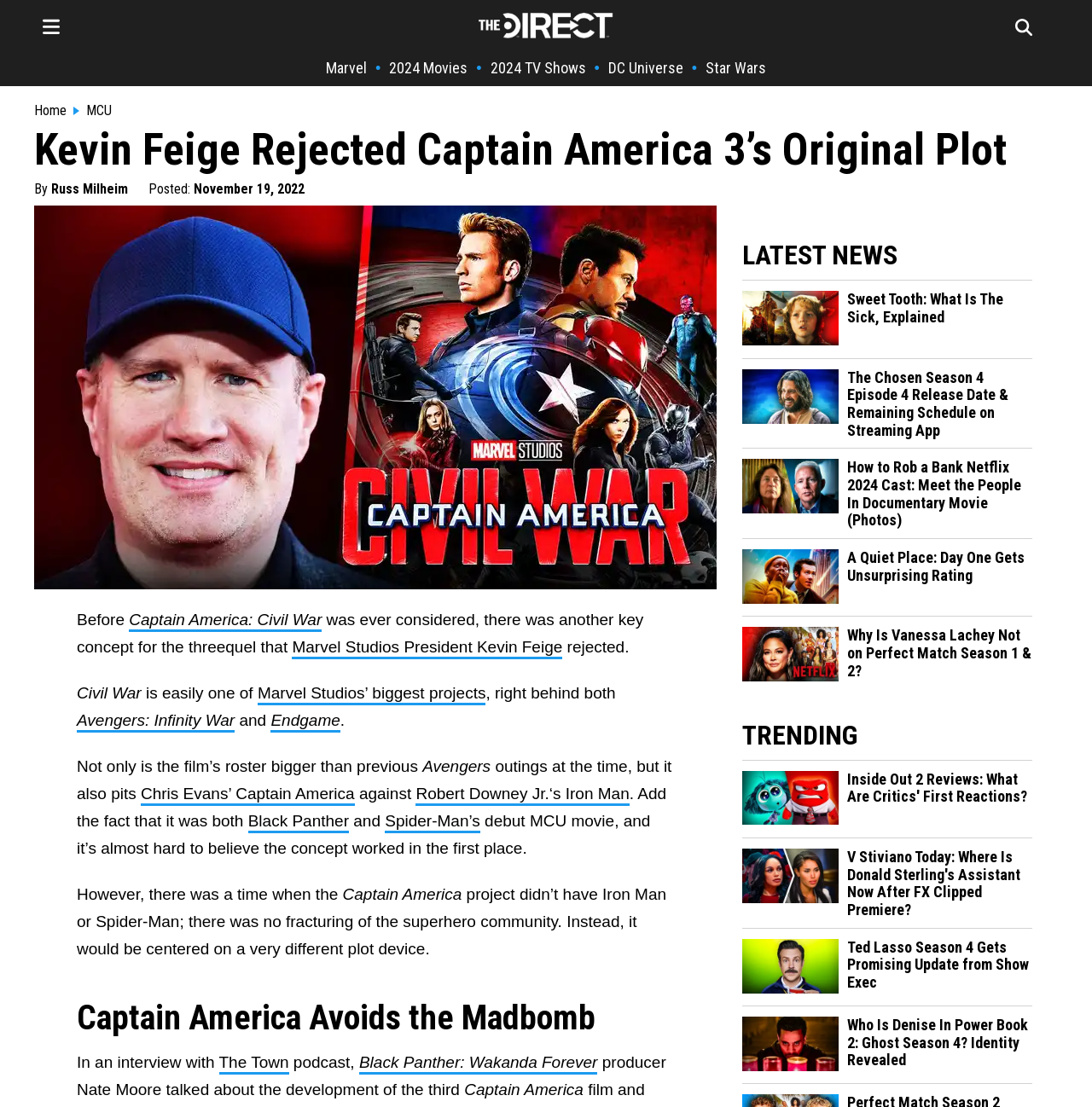Pinpoint the bounding box coordinates of the element to be clicked to execute the instruction: "Read the article about Captain America: Civil War".

[0.031, 0.115, 0.969, 0.156]